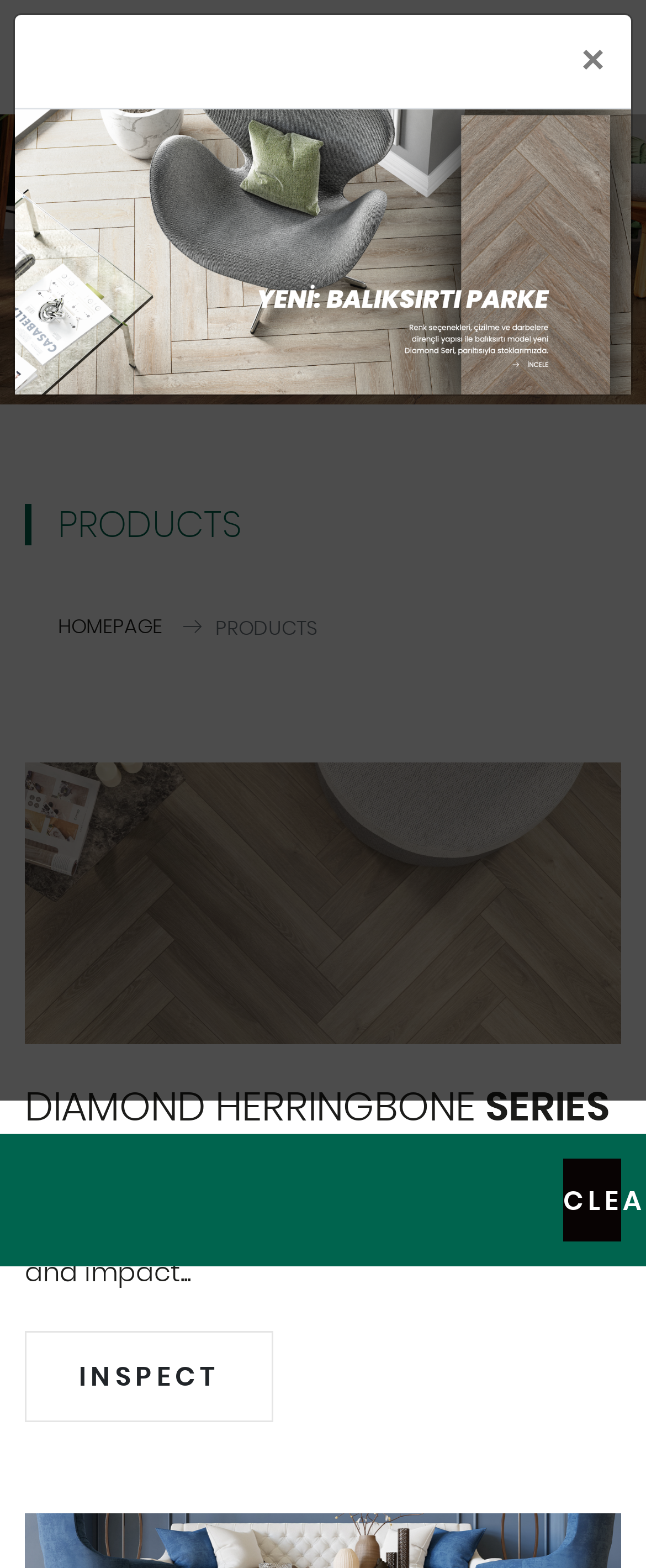Craft a detailed narrative of the webpage's structure and content.

The webpage is about products from Çamsan Parkelam. At the top left, there is a link with no text. To the right of it, there is a link labeled "TÜRKÇE" and an icon represented by "\ue86f". Next to these links, there is a button to toggle navigation. 

Below these elements, there is a large heading that reads "PRODUCTS" spanning almost the entire width of the page. Underneath the heading, there is a link to the "HOMEPAGE" on the left side. 

On the left side of the page, there is a section dedicated to a product called "DIAMOND HERRINGBONE". This section contains an image of the product, a heading that reads "DIAMOND HERRINGBONE SERIES", and a paragraph of text describing the product. The text explains that the new Diamond Series features a herringbone model with elegant color options and is resistant to scratches and impacts. Below the text, there is a link labeled "INSPECT". 

On the right side of the page, there are two buttons: one to toggle navigation and another labeled "CLEAR". 

There is also a dialog box that takes up most of the page, but it is not currently in modal state. The dialog box contains a document with a button to close it at the top right corner, accompanied by an image.